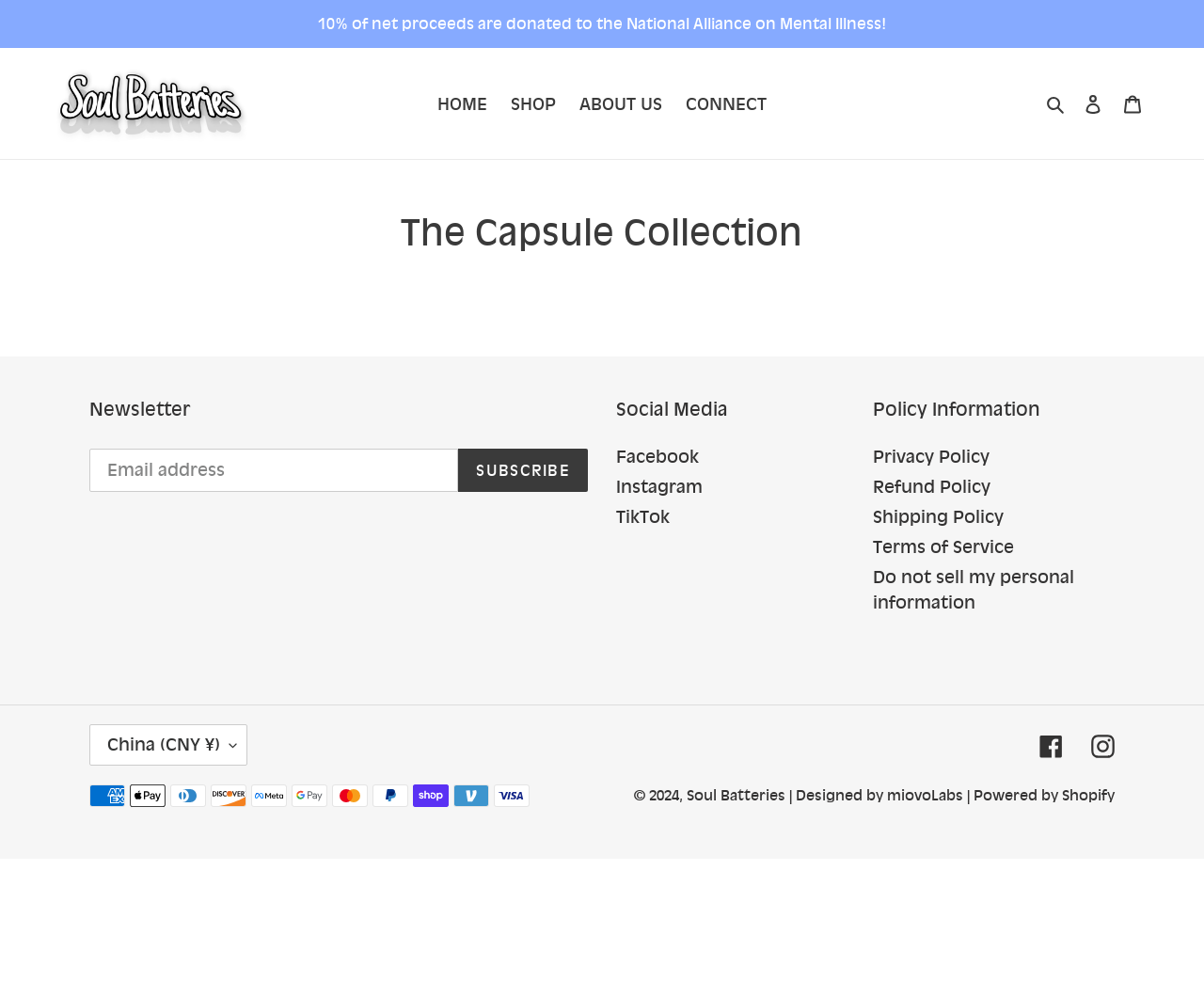Please specify the bounding box coordinates of the clickable section necessary to execute the following command: "Subscribe to the newsletter".

[0.381, 0.45, 0.488, 0.494]